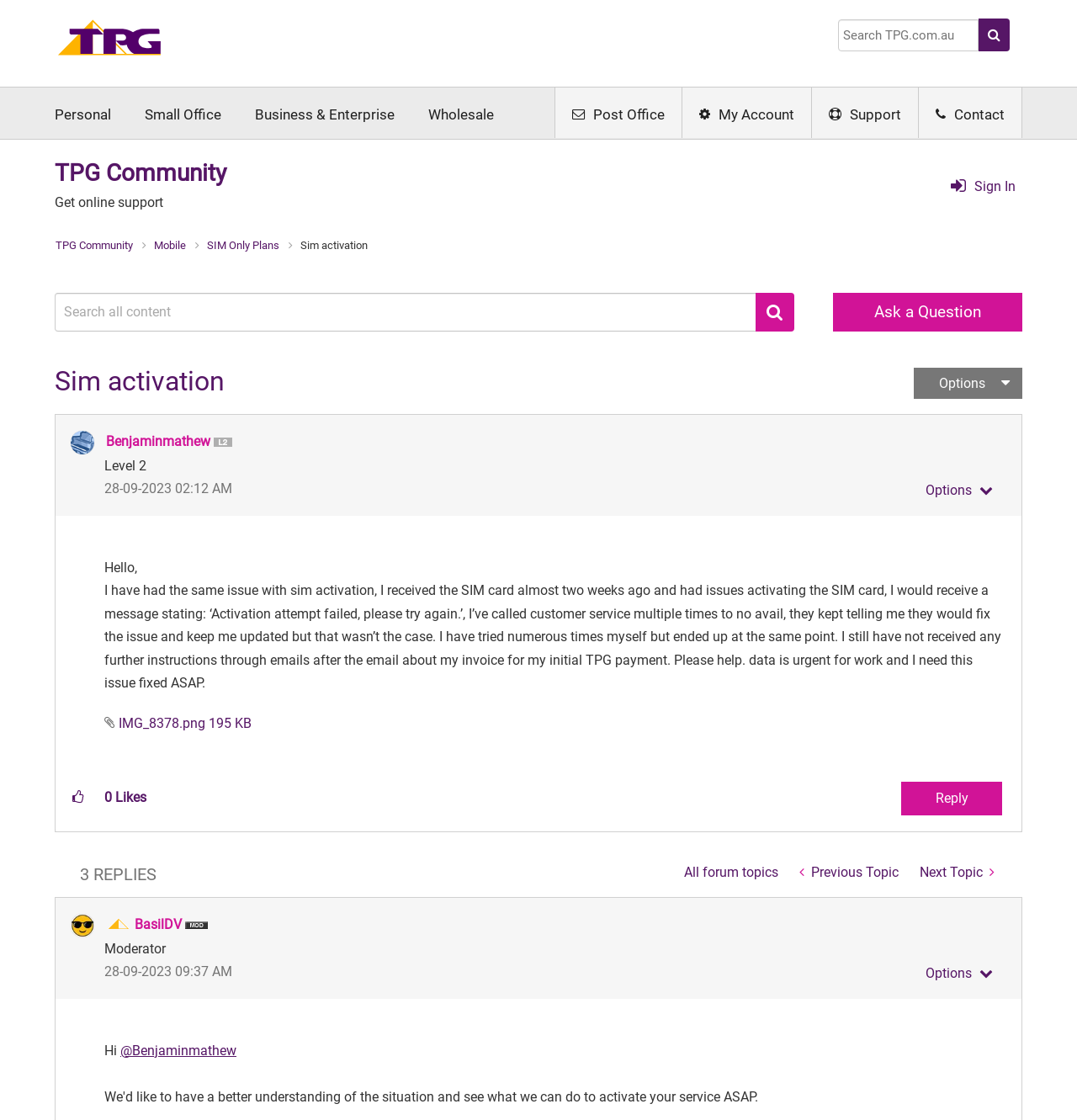Answer in one word or a short phrase: 
Who posted the original message?

Benjaminmathew